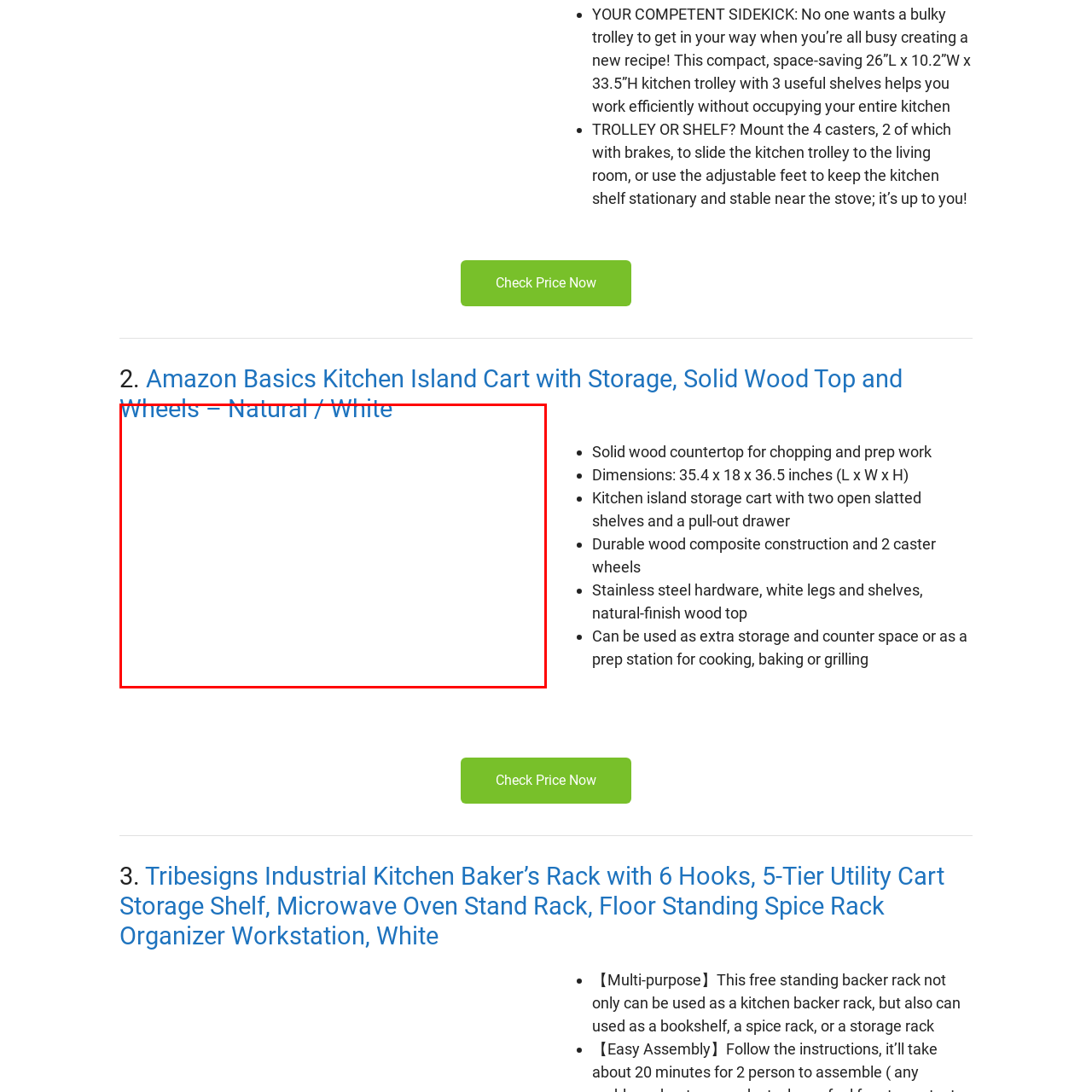Refer to the image marked by the red boundary and provide a single word or phrase in response to the question:
What is the purpose of the pull-out drawer?

Added storage